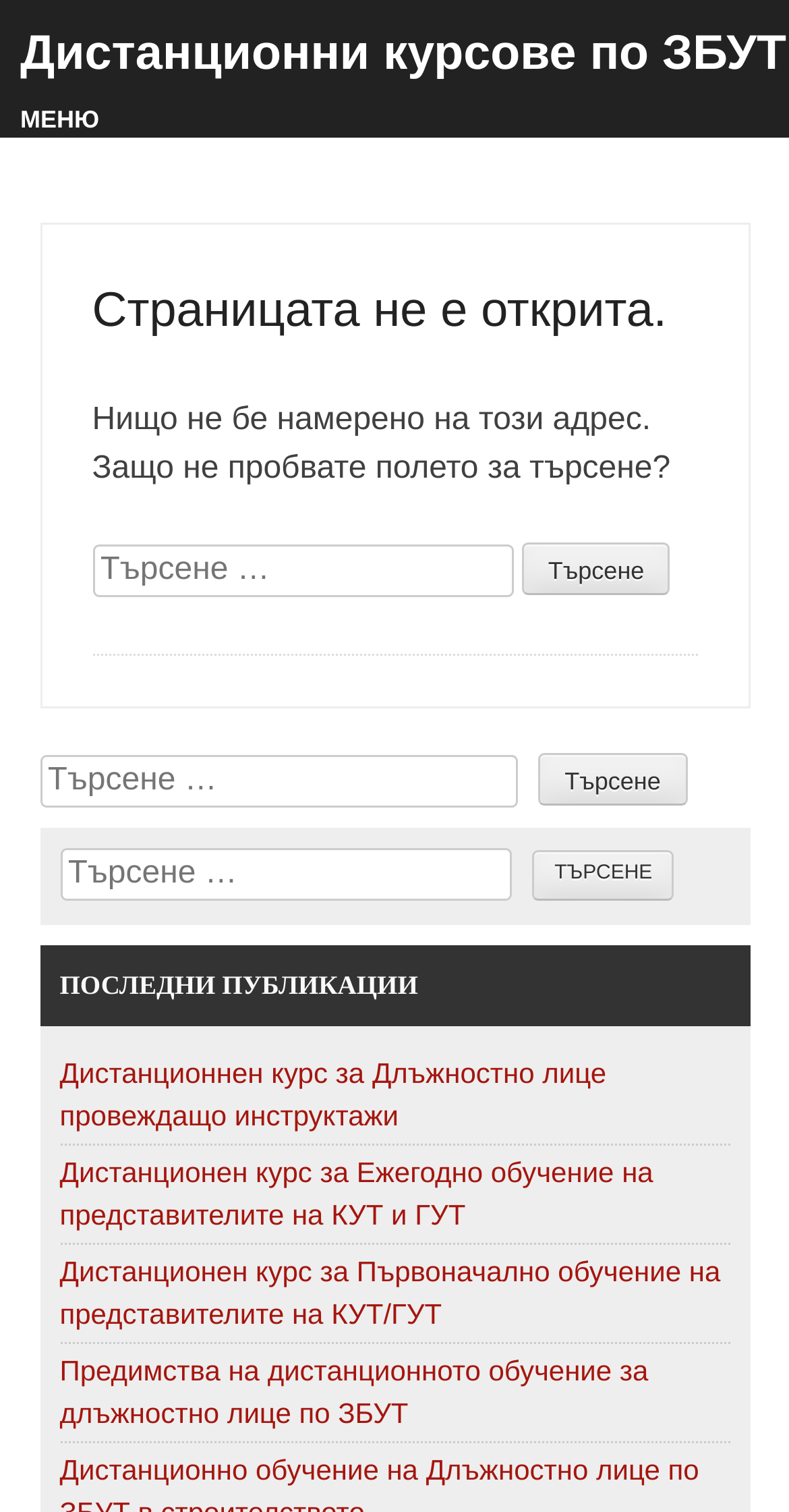Find the bounding box coordinates for the area you need to click to carry out the instruction: "Browse latest publications". The coordinates should be four float numbers between 0 and 1, indicated as [left, top, right, bottom].

[0.05, 0.626, 0.95, 0.679]